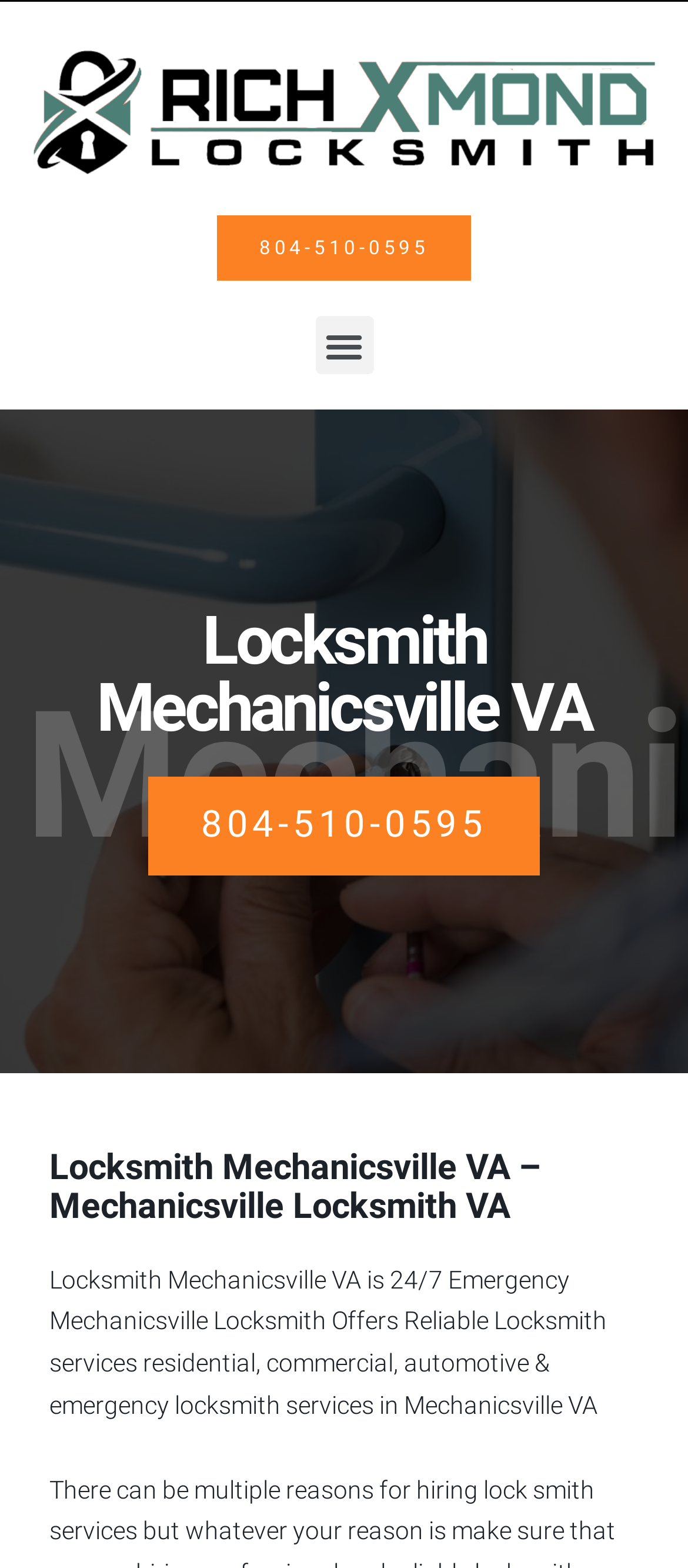What type of services does the locksmith offer?
From the details in the image, answer the question comprehensively.

I found the types of services offered by the locksmith by reading the static text on the webpage. The text mentions that the locksmith offers 'reliable locksmith services residential, commercial, automotive & emergency locksmith services in Mechanicsville VA'. This indicates that the locksmith provides a range of services to different types of customers.